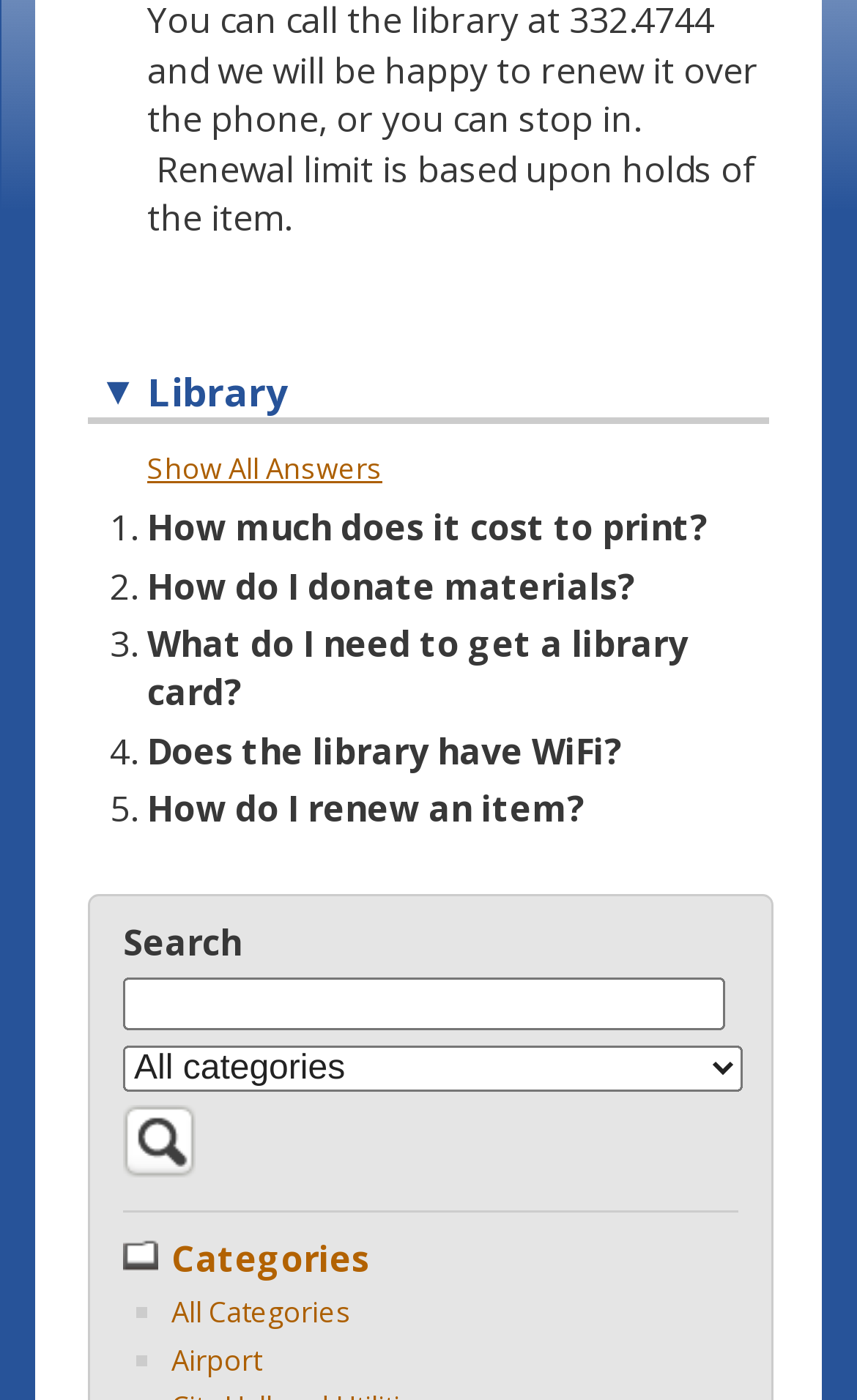What is the purpose of the textbox?
Look at the screenshot and respond with a single word or phrase.

Search terms